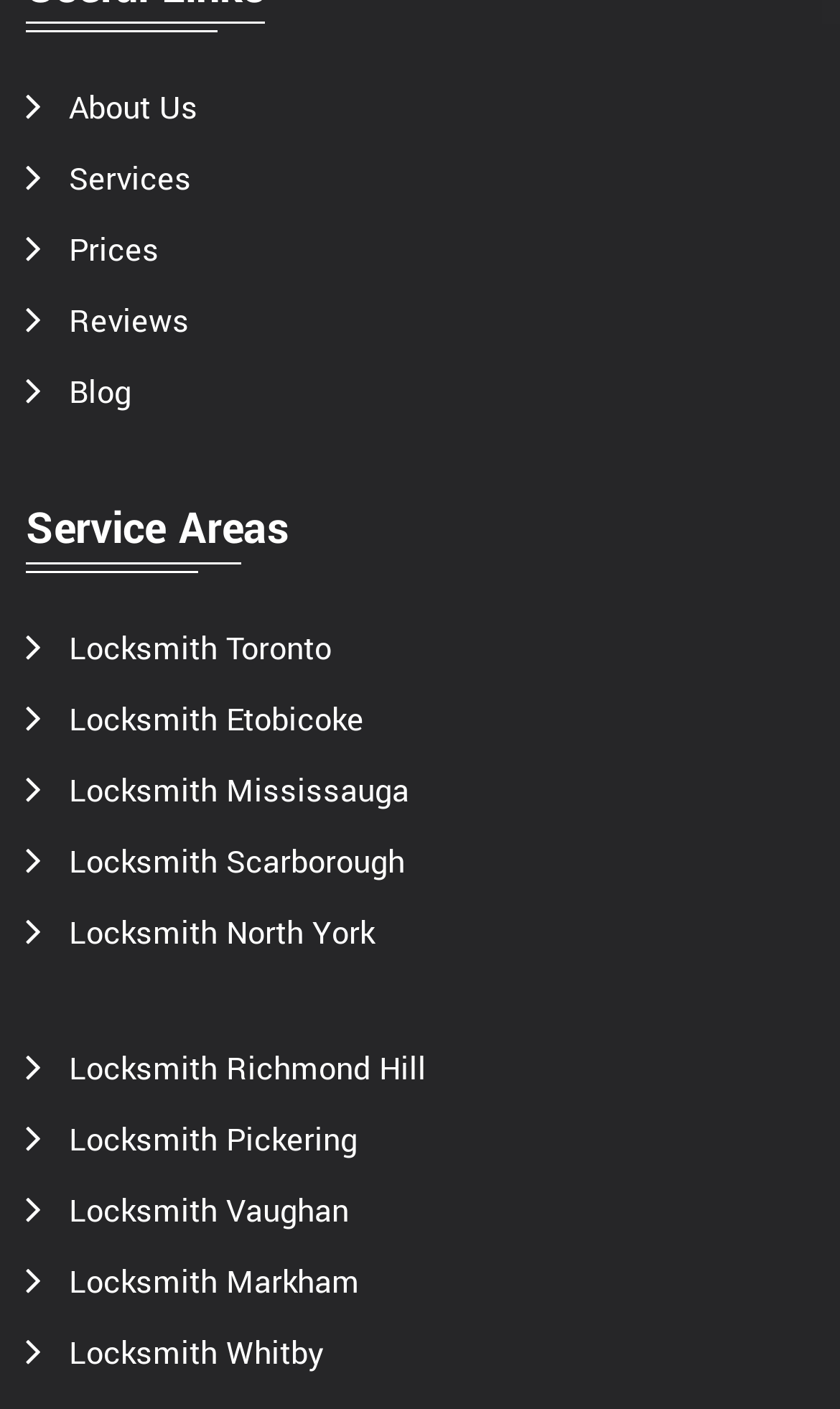What type of services are offered?
Please interpret the details in the image and answer the question thoroughly.

Based on the links provided, such as 'Locksmith Toronto', 'Locksmith Etobicoke', and so on, it can be inferred that the website offers locksmith services in different areas.